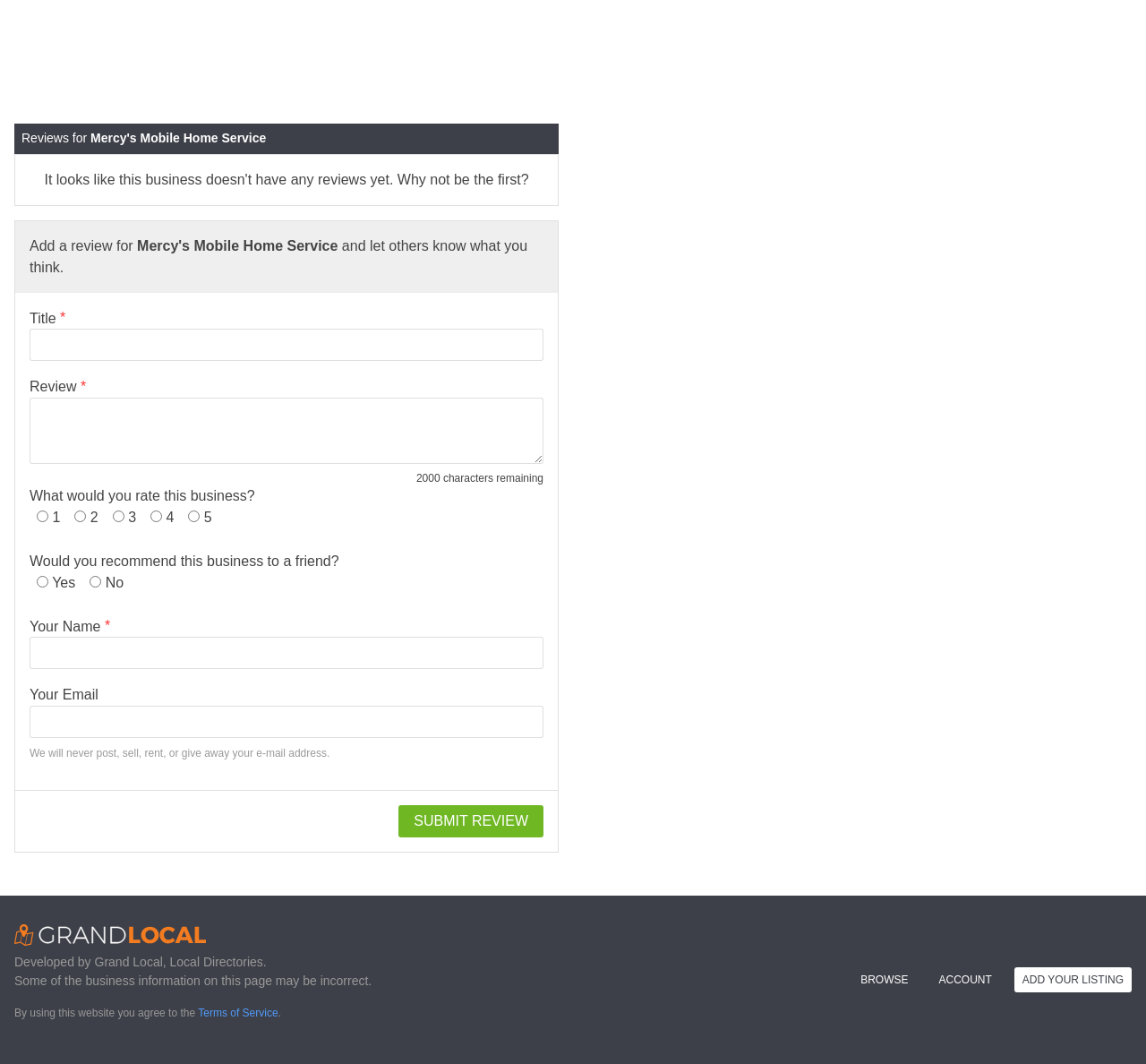Provide the bounding box for the UI element matching this description: "Account".

[0.812, 0.909, 0.873, 0.933]